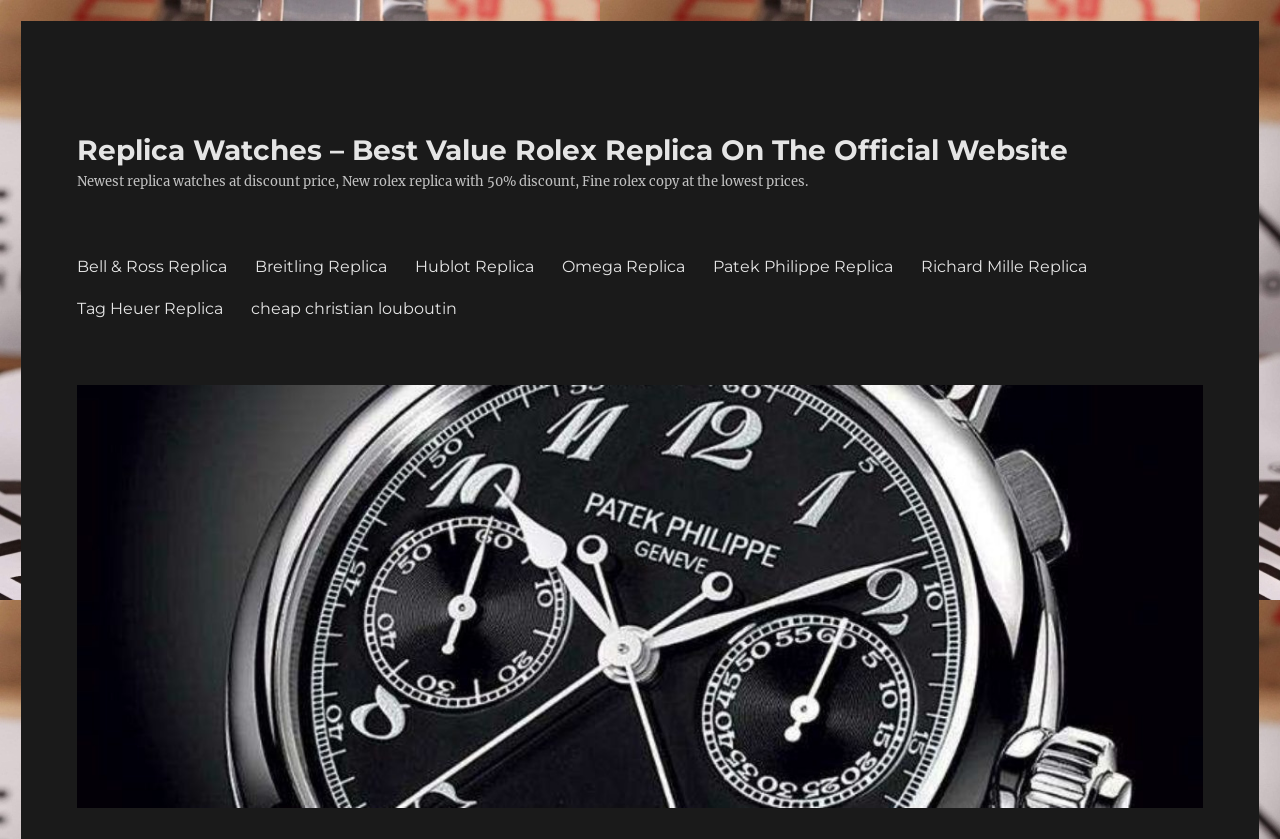Point out the bounding box coordinates of the section to click in order to follow this instruction: "check the authors of the article about genetic evidence on the origin of beaver population".

None